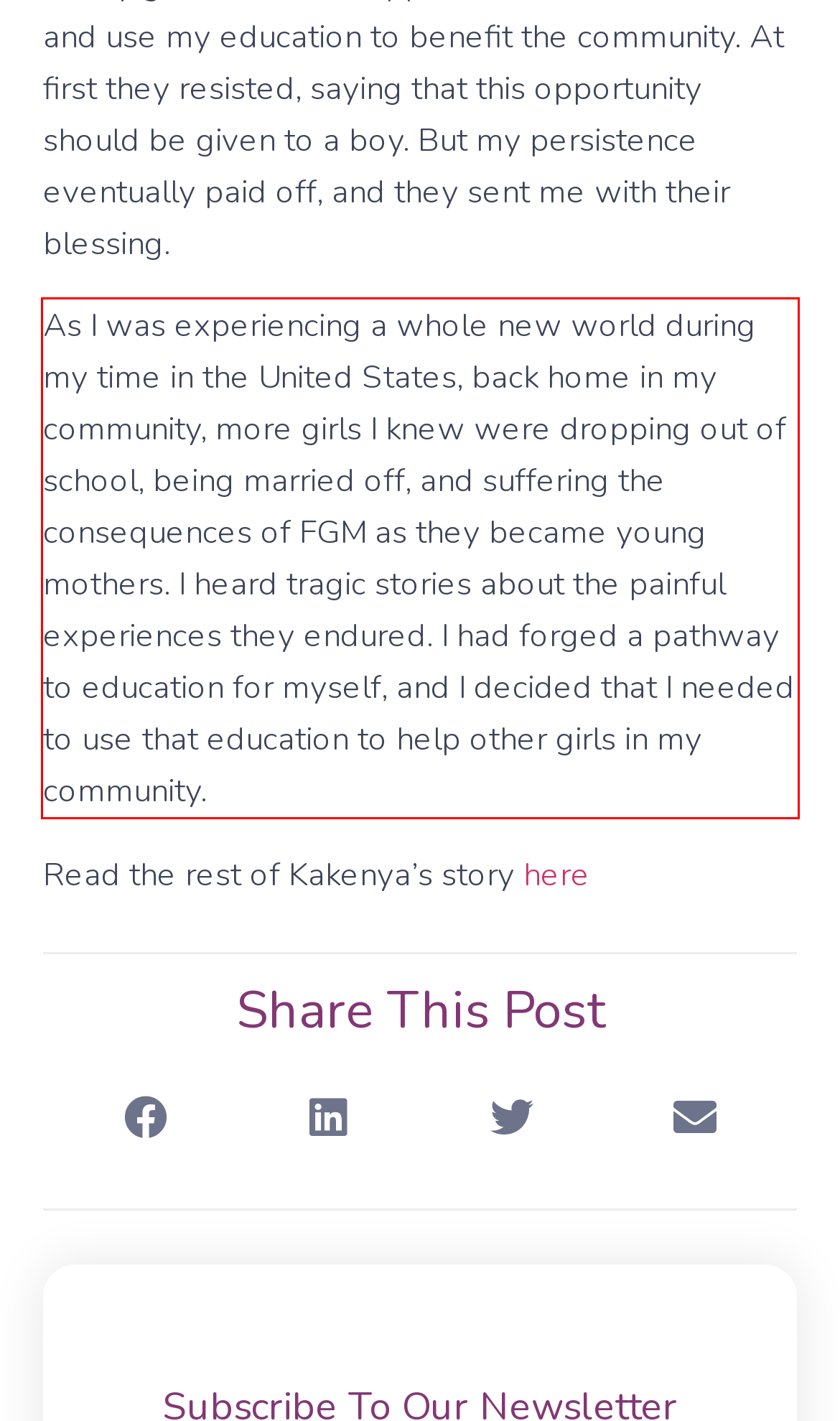You have a screenshot of a webpage with a red bounding box. Use OCR to generate the text contained within this red rectangle.

As I was experiencing a whole new world during my time in the United States, back home in my community, more girls I knew were dropping out of school, being married off, and suffering the consequences of FGM as they became young mothers. I heard tragic stories about the painful experiences they endured. I had forged a pathway to education for myself, and I decided that I needed to use that education to help other girls in my community.